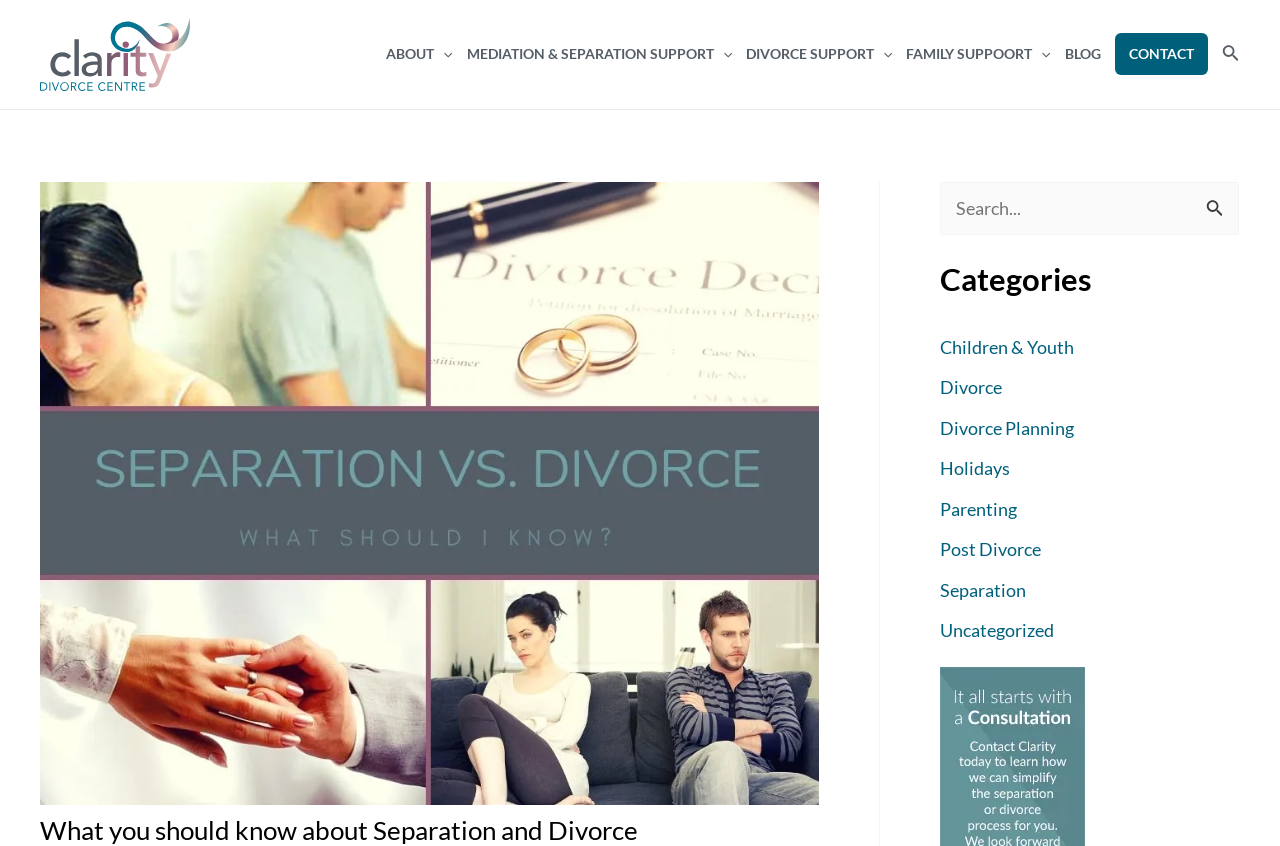What is the last link in the categories list?
Use the image to answer the question with a single word or phrase.

Uncategorized